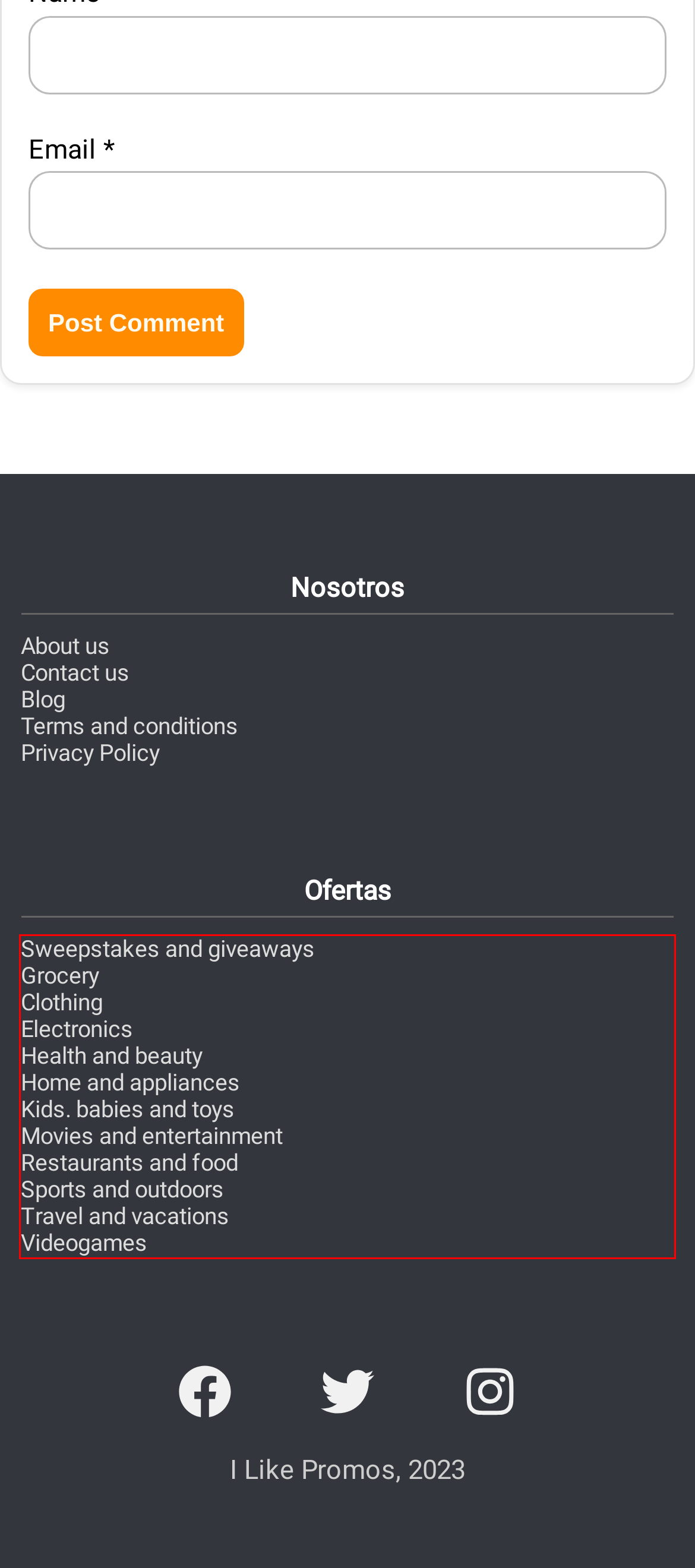Identify the text inside the red bounding box in the provided webpage screenshot and transcribe it.

Sweepstakes and giveaways Grocery Clothing Electronics Health and beauty Home and appliances Kids. babies and toys Movies and entertainment Restaurants and food Sports and outdoors Travel and vacations Videogames